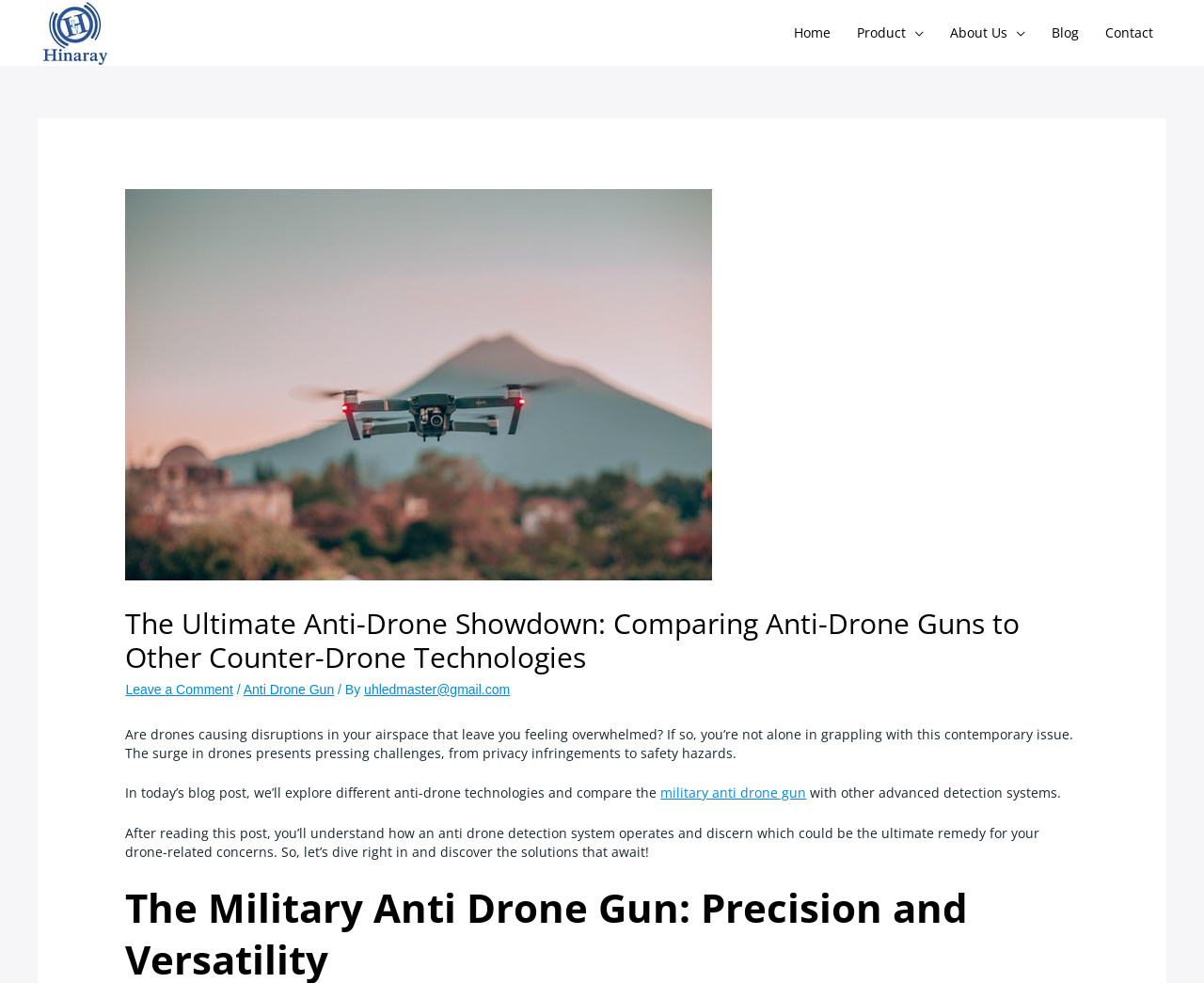What is the author's intention for the reader?
Using the image, respond with a single word or phrase.

To understand anti-drone systems